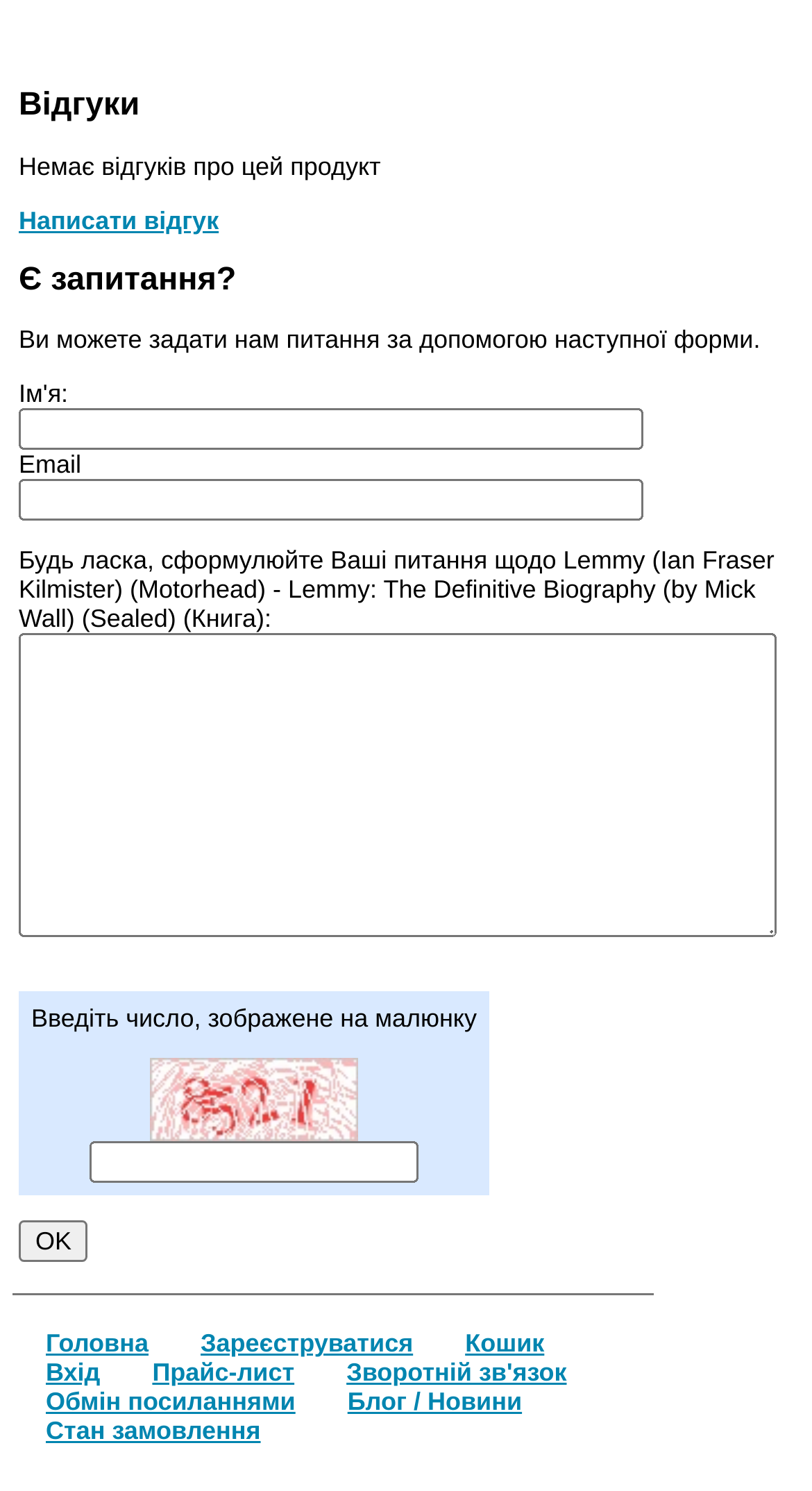Highlight the bounding box coordinates of the element that should be clicked to carry out the following instruction: "Ask a question". The coordinates must be given as four float numbers ranging from 0 to 1, i.e., [left, top, right, bottom].

[0.023, 0.274, 0.792, 0.302]